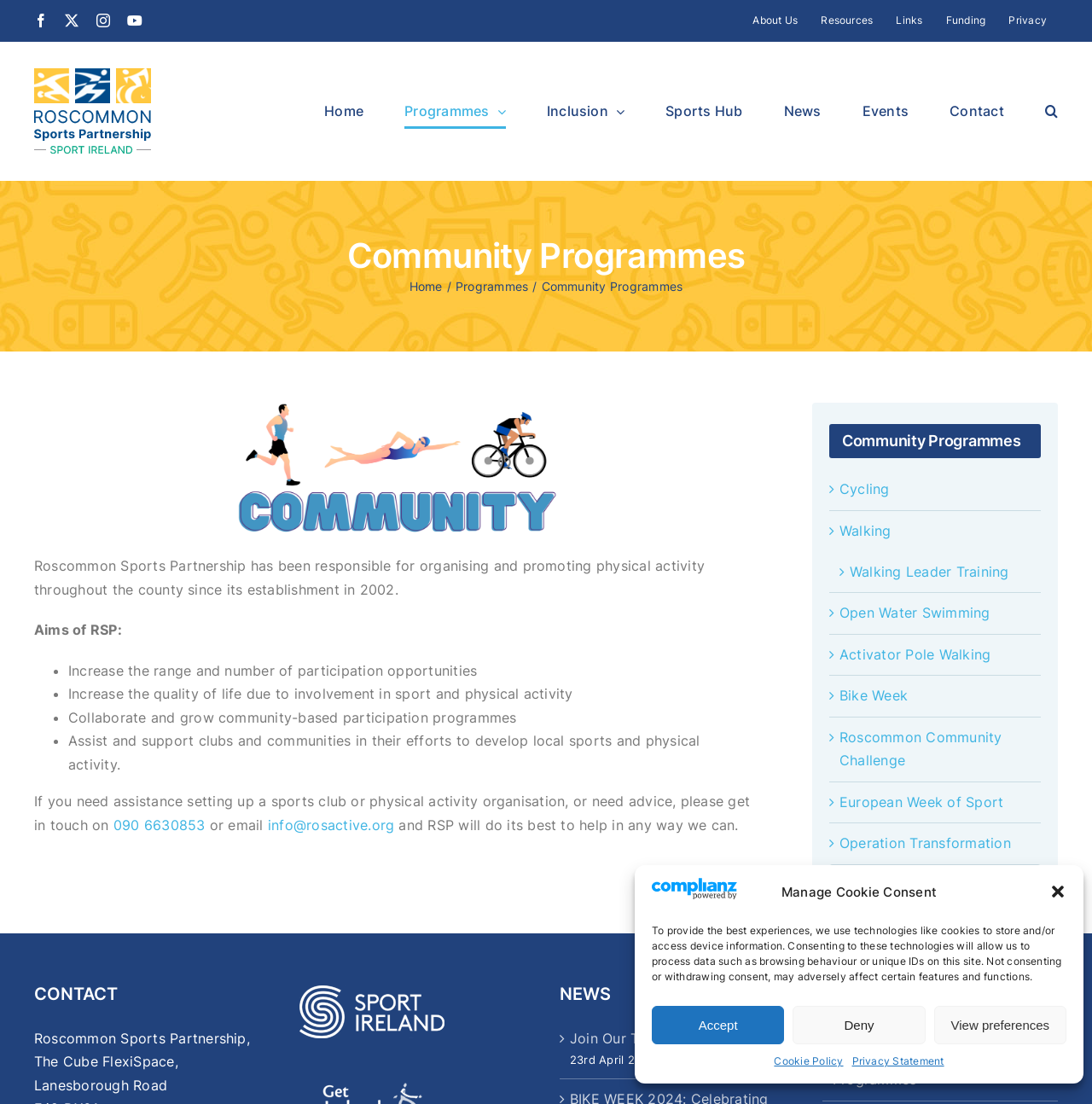Please give the bounding box coordinates of the area that should be clicked to fulfill the following instruction: "View the Community Programmes page". The coordinates should be in the format of four float numbers from 0 to 1, i.e., [left, top, right, bottom].

[0.031, 0.213, 0.969, 0.251]